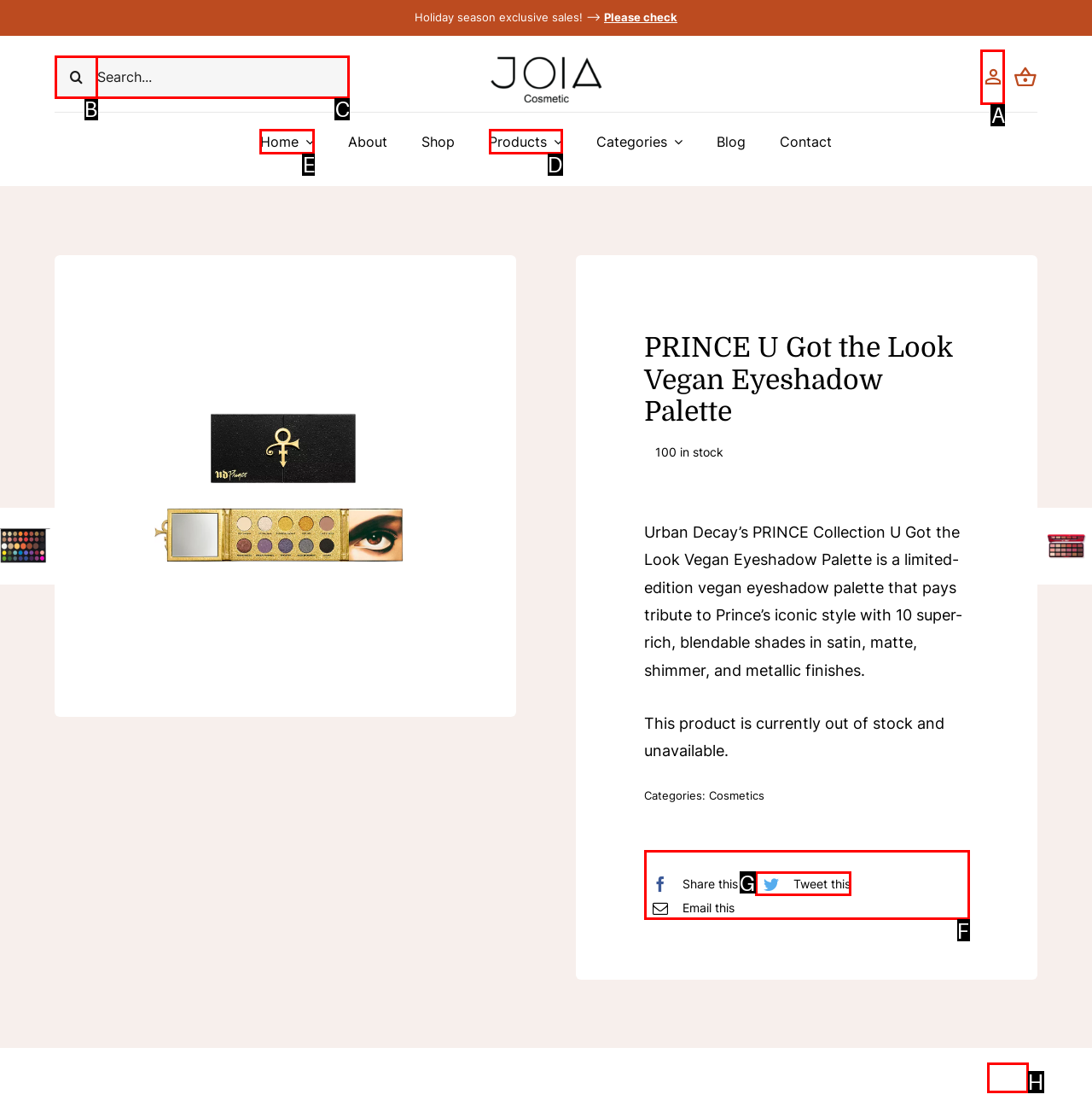To complete the instruction: Go to Home page, which HTML element should be clicked?
Respond with the option's letter from the provided choices.

E